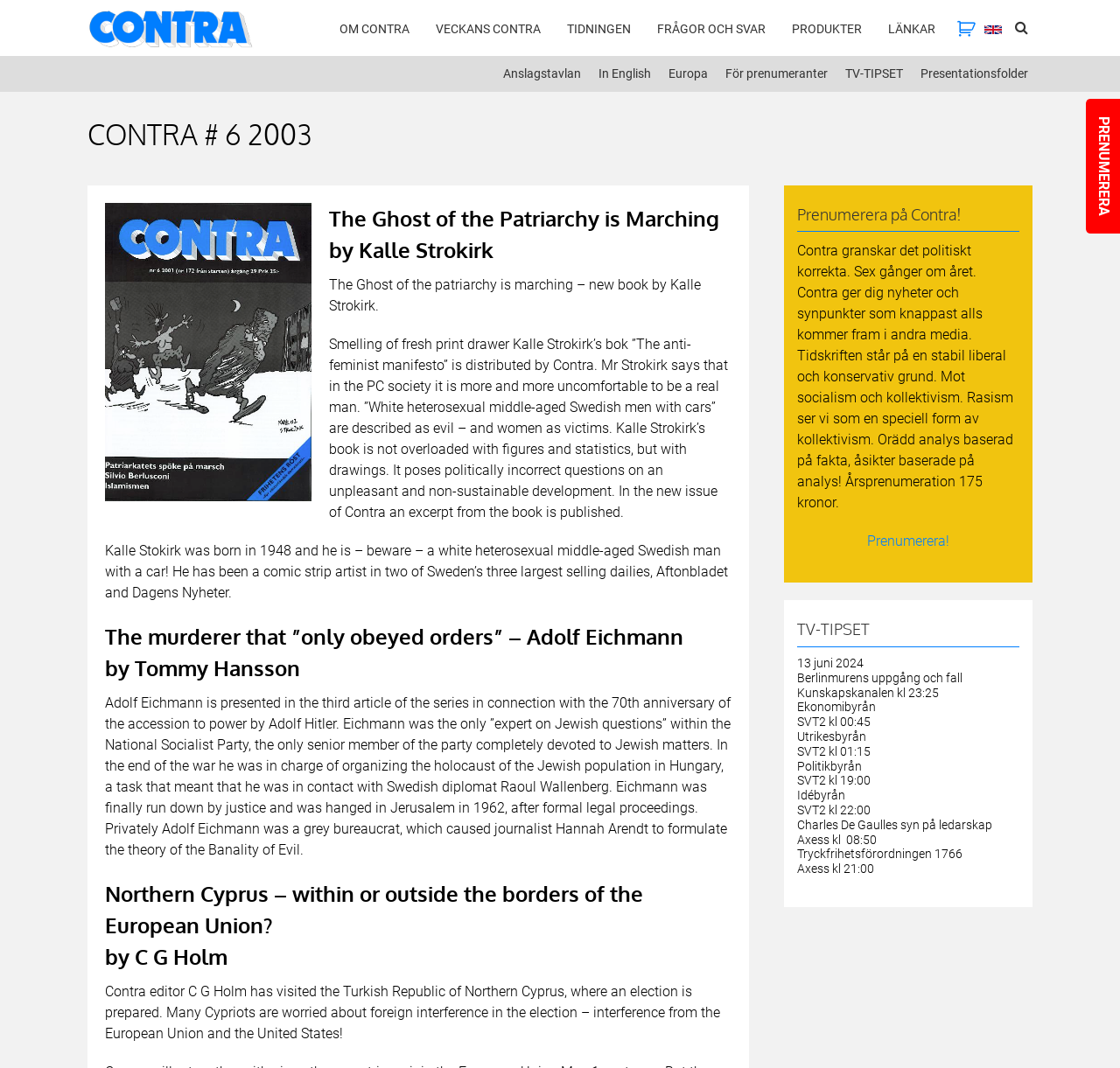Point out the bounding box coordinates of the section to click in order to follow this instruction: "Read more about The Ghost of the Patriarchy is Marching".

[0.094, 0.19, 0.653, 0.249]